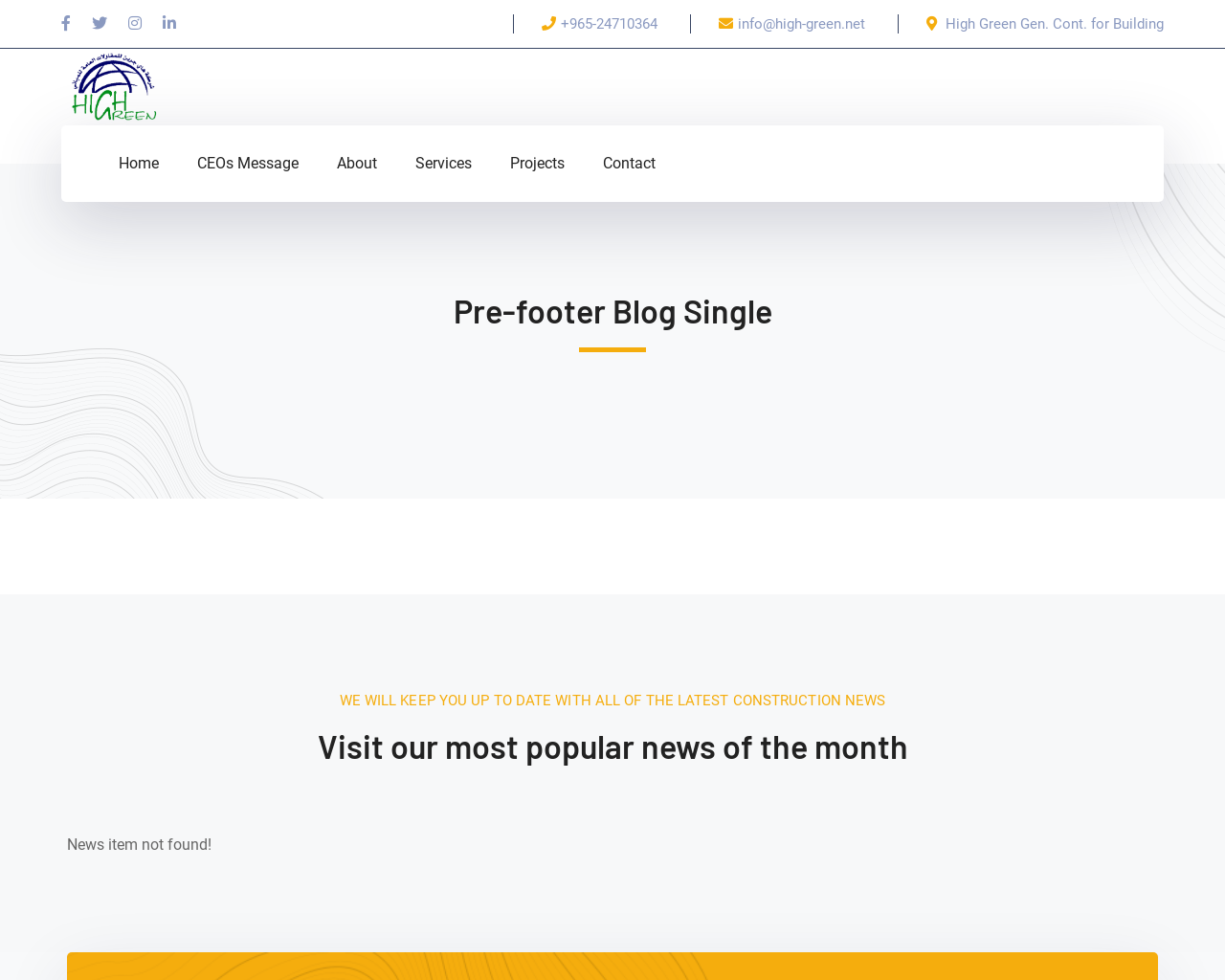Please identify the bounding box coordinates of the region to click in order to complete the task: "Visit Facebook Profile". The coordinates must be four float numbers between 0 and 1, specified as [left, top, right, bottom].

[0.05, 0.0, 0.058, 0.049]